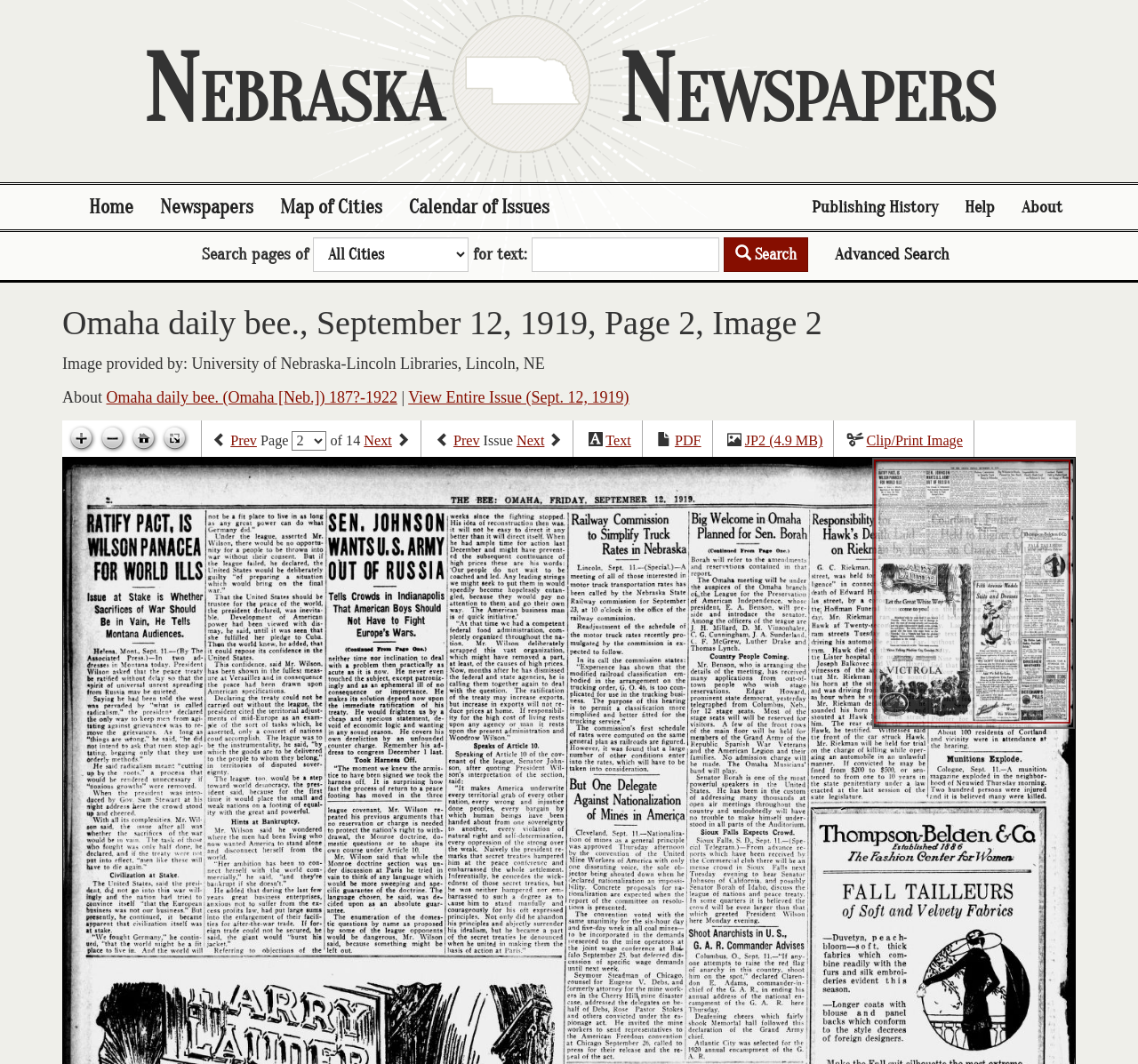Provide a comprehensive caption for the webpage.

This webpage is dedicated to Nebraska Newspapers, providing resources related to the state's papers. At the top, there is a heading "Nebraska Newspapers" followed by a navigation menu with links to "Home", "Newspapers", "Map of Cities", "Calendar of Issues", "Publishing History", "Help", and "About". 

Below the navigation menu, there is a search bar with a combobox and a search button. The search bar allows users to search pages of newspapers for specific text. To the right of the search bar, there is an "Advanced Search" link.

The main content of the page is focused on a specific newspaper issue, "Omaha daily bee., September 12, 1919, Page 2, Image 2". There is a heading with the title of the newspaper issue, followed by a static text "Image provided by: University of Nebraska-Lincoln Libraries, Lincoln, NE". 

Below the heading, there are links to "Omaha daily bee. (Omaha [Neb.]) 187?-1922" and "View Entire Issue (Sept. 12, 1919)". There are also three generic icons for "Zoom in", "Zoom out", and "Go home", each with two identical images.

On the right side of the page, there are navigation links to "Previous page", "Next page", "Previous issue", and "Next issue". There are also links to view the issue in different formats, such as "Text", "PDF", "JP2 (4.9 MB)", and "Clip/Print Image". 

At the bottom of the page, there is a canvas element that likely displays the newspaper image.